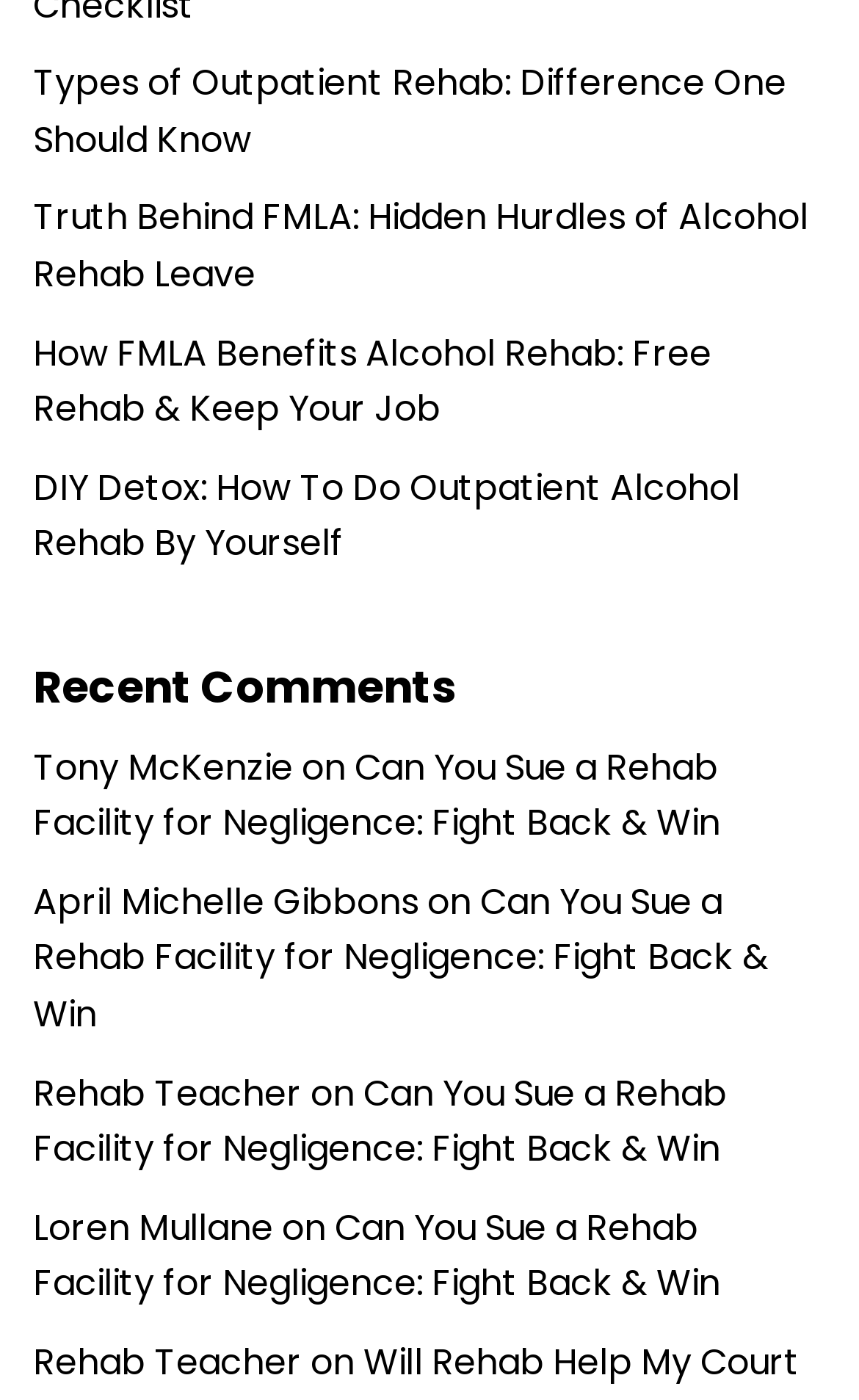Find the bounding box coordinates for the area you need to click to carry out the instruction: "Learn about suing a rehab facility for negligence". The coordinates should be four float numbers between 0 and 1, indicated as [left, top, right, bottom].

[0.038, 0.53, 0.838, 0.606]